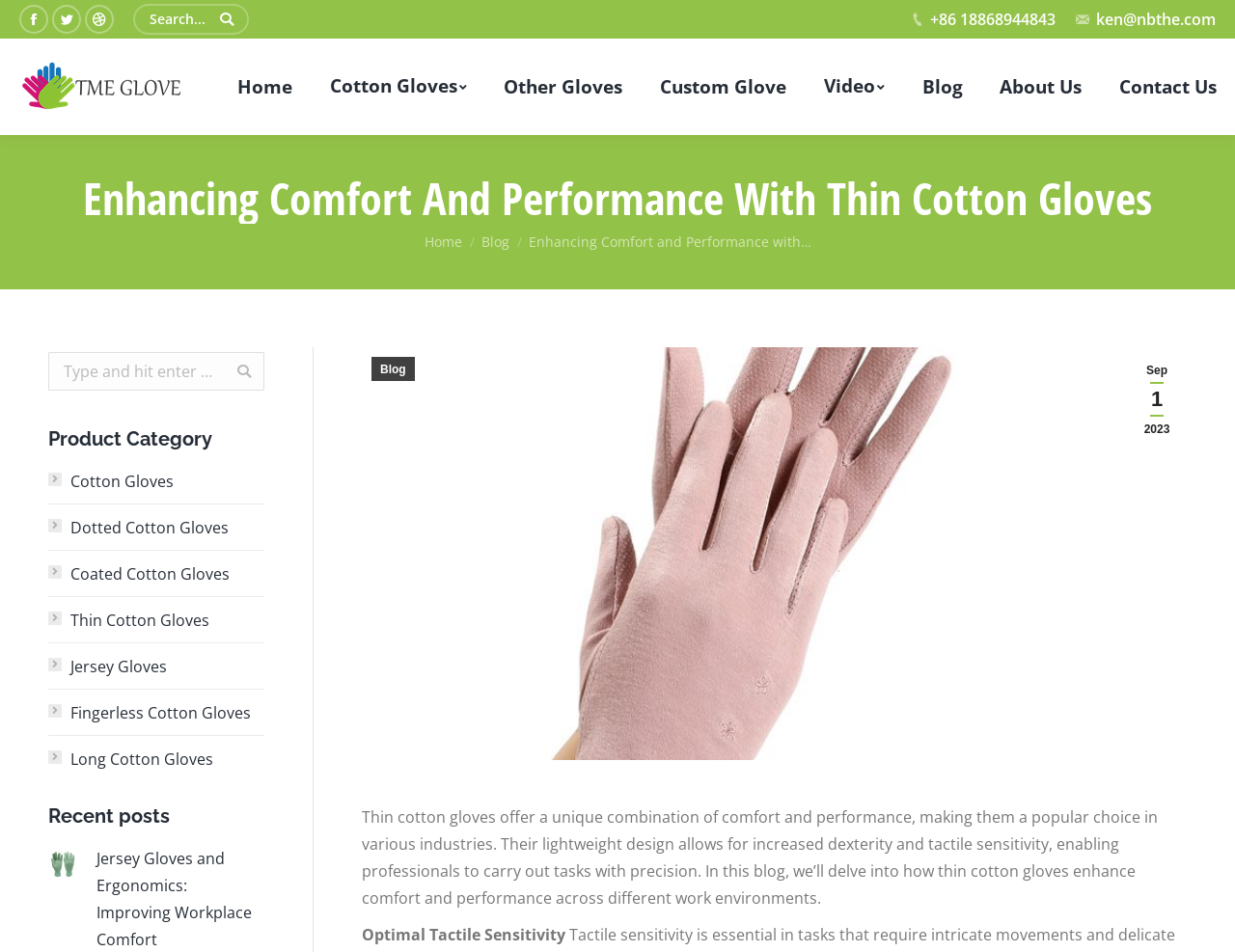What is the phone number provided?
Provide a comprehensive and detailed answer to the question.

I looked for the phone number on the webpage and found it displayed as '+86 18868944843'.